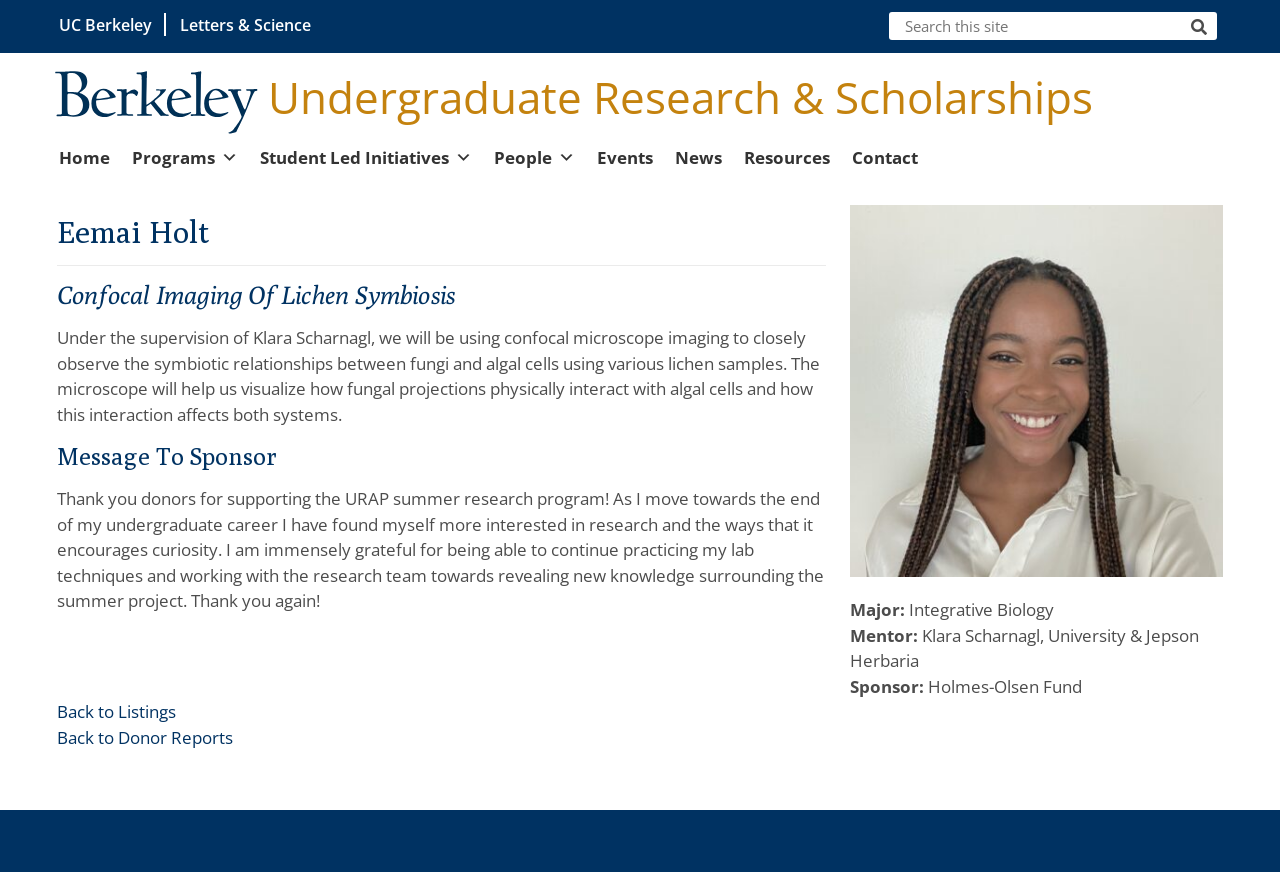Find the bounding box coordinates of the element you need to click on to perform this action: 'Contact us'. The coordinates should be represented by four float values between 0 and 1, in the format [left, top, right, bottom].

[0.666, 0.154, 0.717, 0.206]